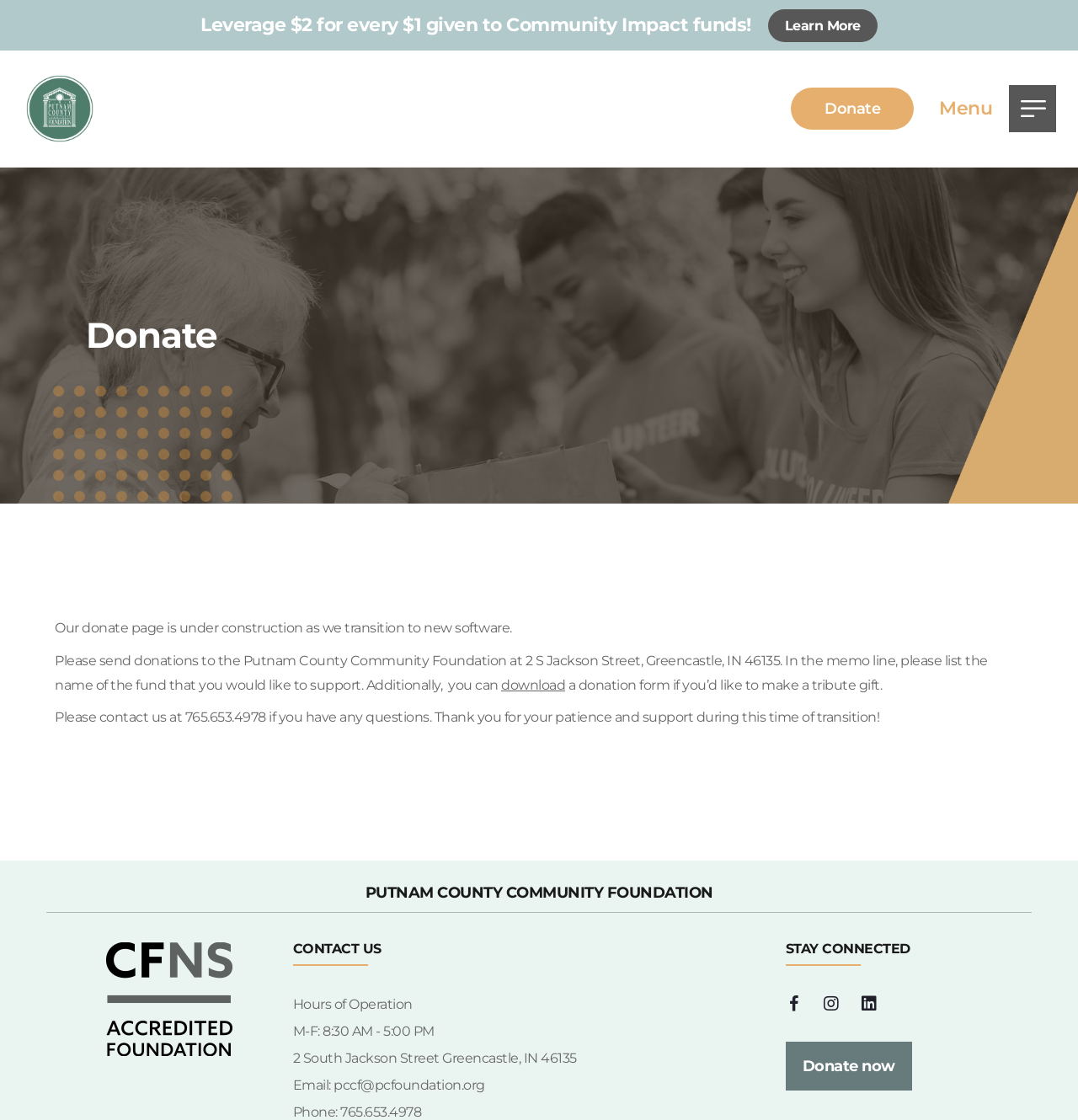What is the phone number of the foundation?
Please provide a single word or phrase as the answer based on the screenshot.

765.653.4978